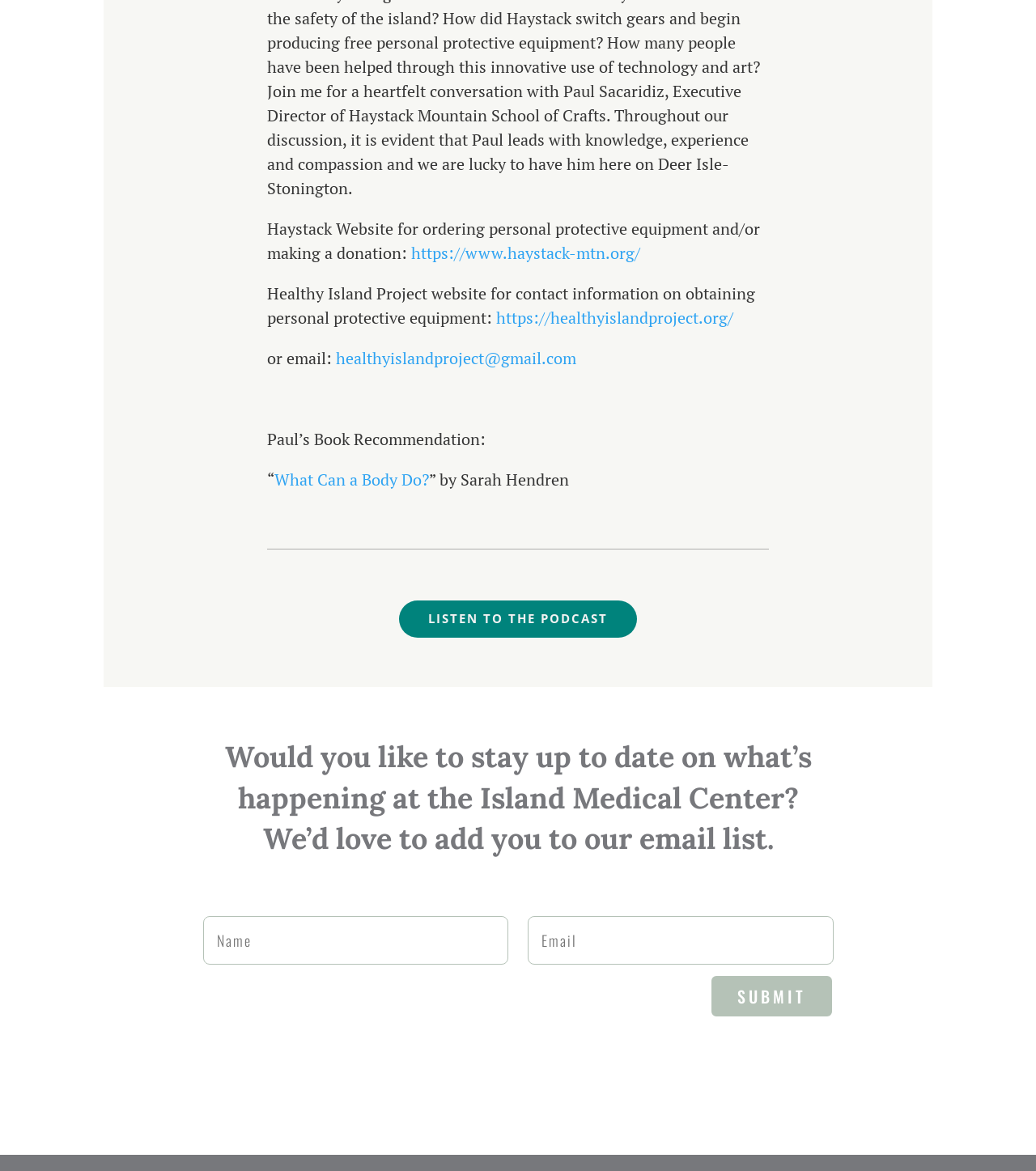Please find the bounding box coordinates of the section that needs to be clicked to achieve this instruction: "submit email address".

[0.685, 0.832, 0.805, 0.869]